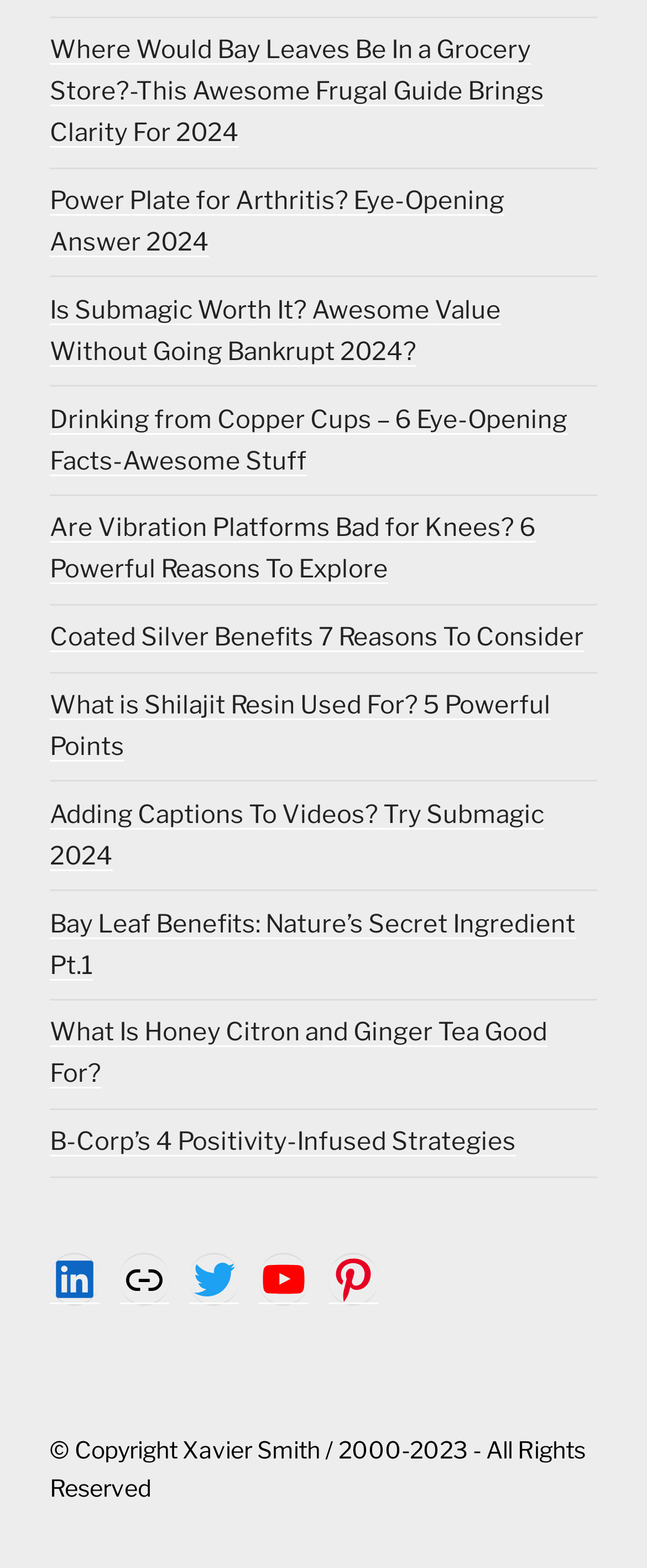Identify the coordinates of the bounding box for the element that must be clicked to accomplish the instruction: "Click on the link to learn about Bay Leaves".

[0.077, 0.023, 0.841, 0.094]